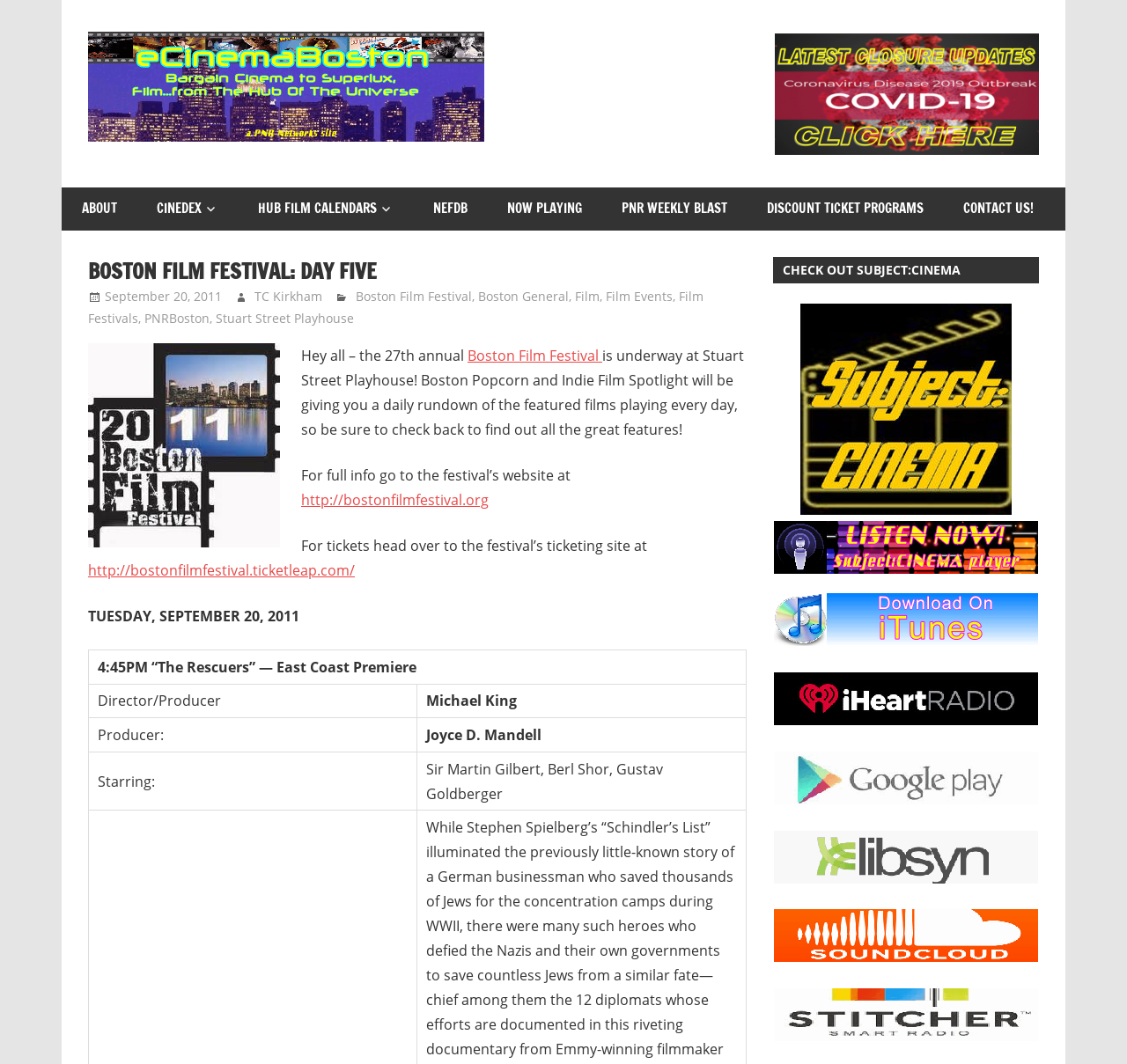Can you specify the bounding box coordinates for the region that should be clicked to fulfill this instruction: "log in".

None